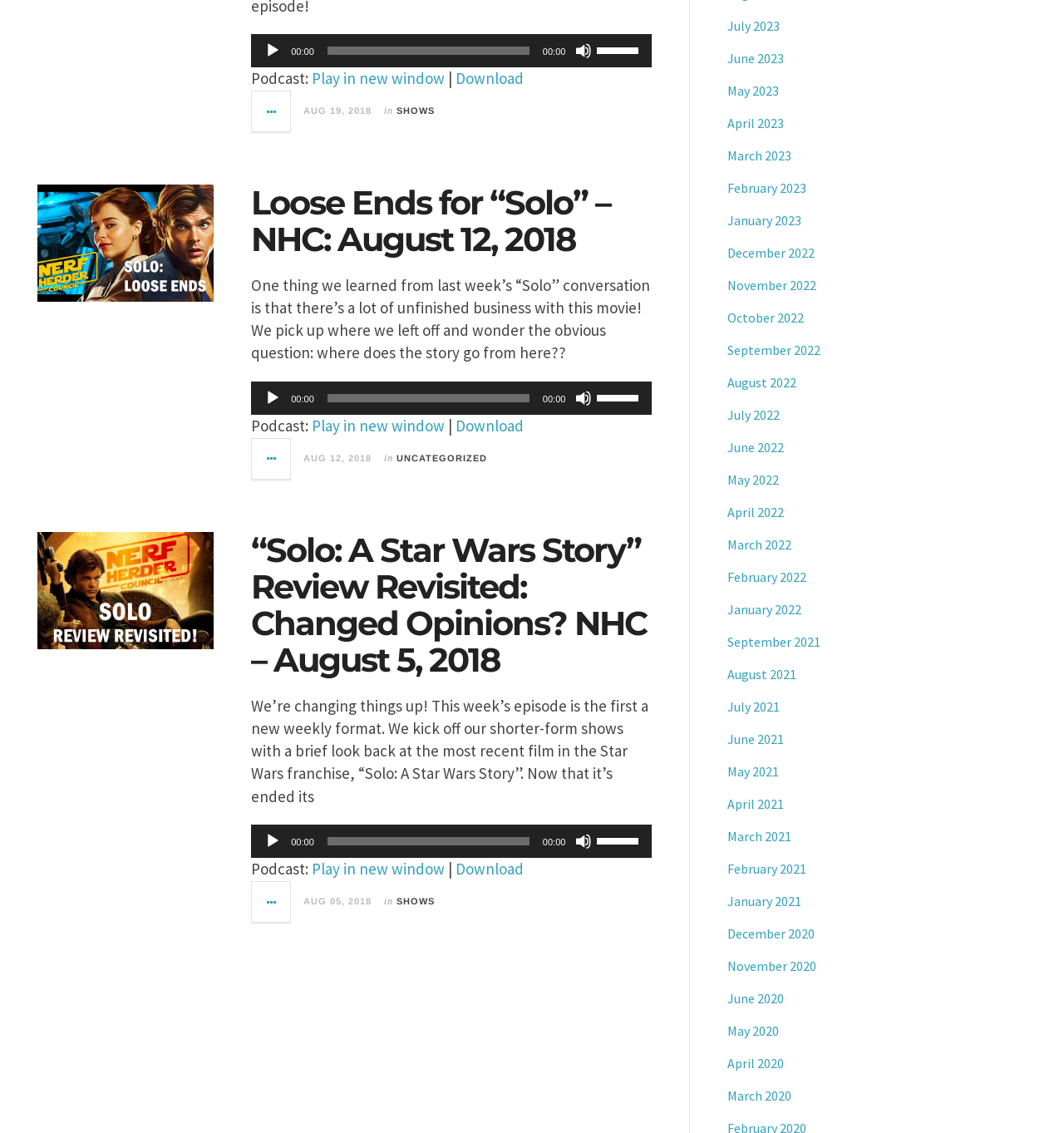Locate the bounding box coordinates of the area you need to click to fulfill this instruction: 'Read more about 'Loose Ends for “Solo” – NHC: August 12, 2018''. The coordinates must be in the form of four float numbers ranging from 0 to 1: [left, top, right, bottom].

[0.035, 0.176, 0.201, 0.279]